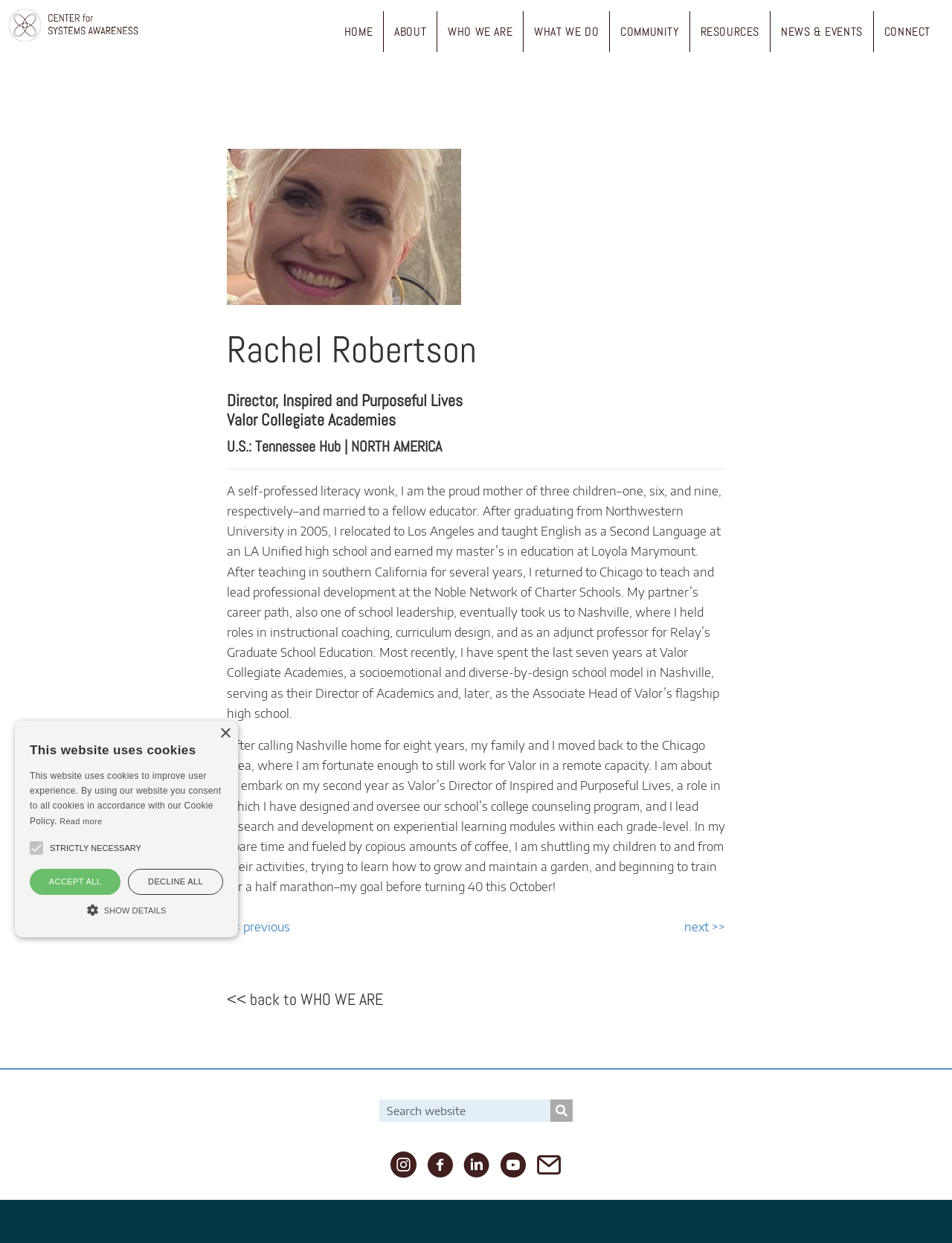Select the bounding box coordinates of the element I need to click to carry out the following instruction: "Search for something".

[0.398, 0.885, 0.578, 0.903]